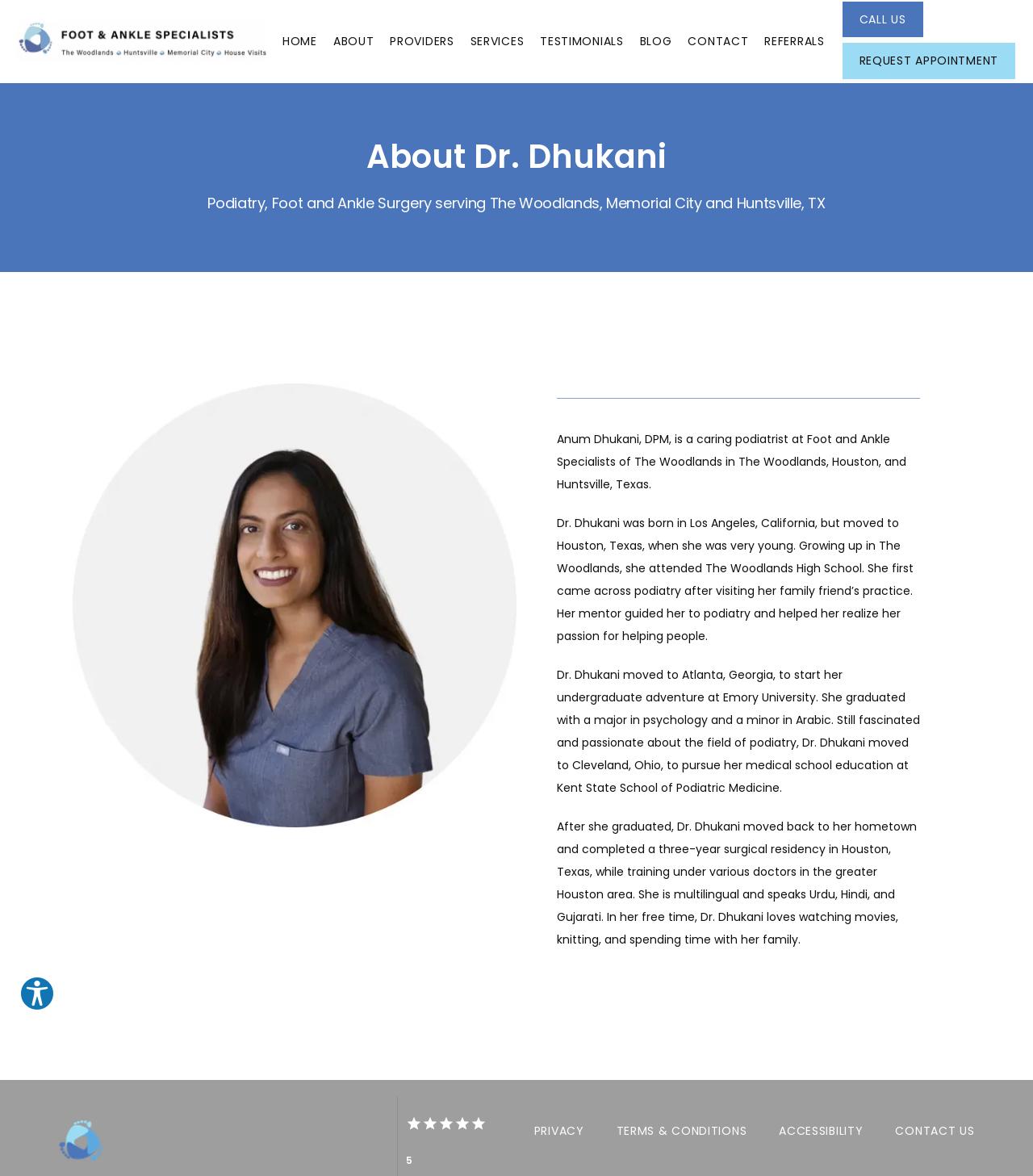Use a single word or phrase to answer the question:
How many links are in the top navigation menu?

7